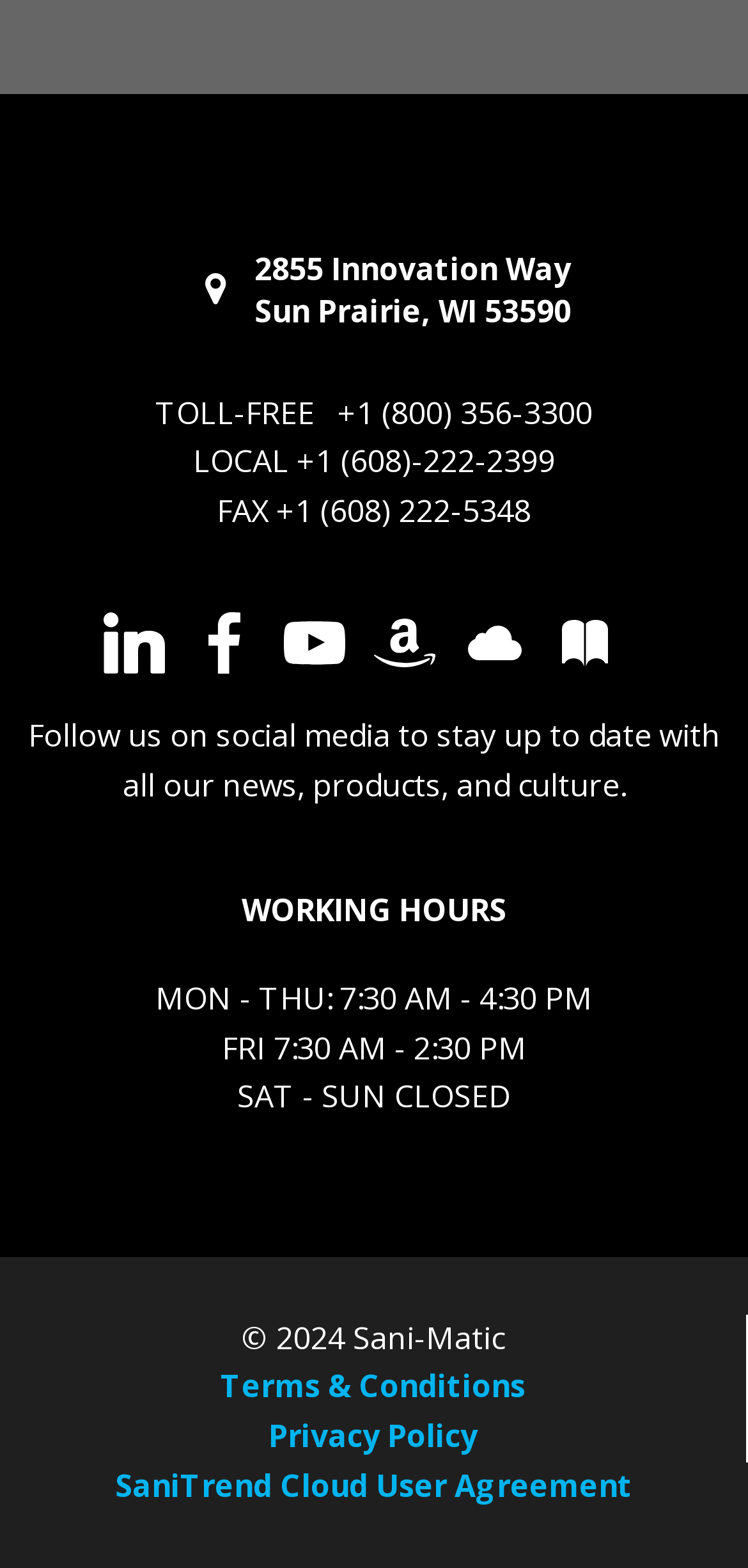Find the bounding box coordinates for the area that must be clicked to perform this action: "Follow us on LinkedIn".

[0.138, 0.391, 0.221, 0.43]